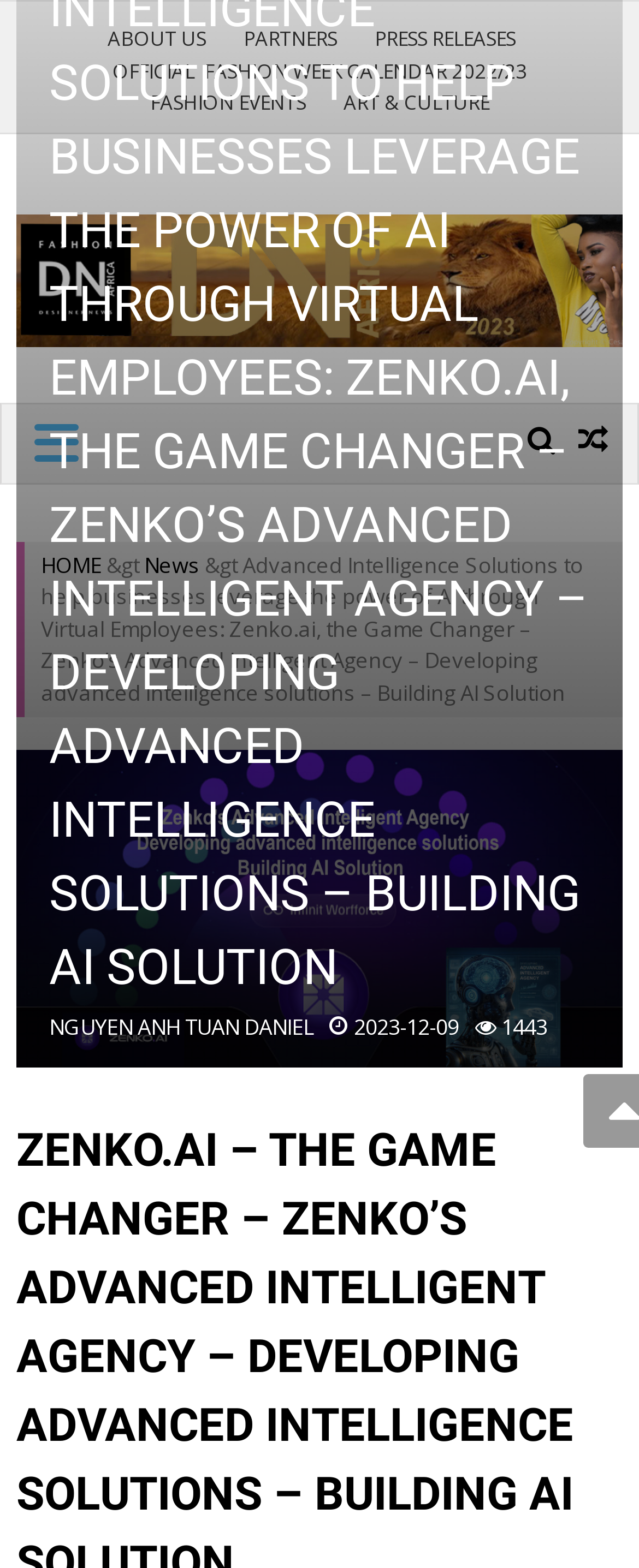Identify the bounding box coordinates of the clickable region necessary to fulfill the following instruction: "View FASHION EVENTS". The bounding box coordinates should be four float numbers between 0 and 1, i.e., [left, top, right, bottom].

[0.209, 0.056, 0.504, 0.074]